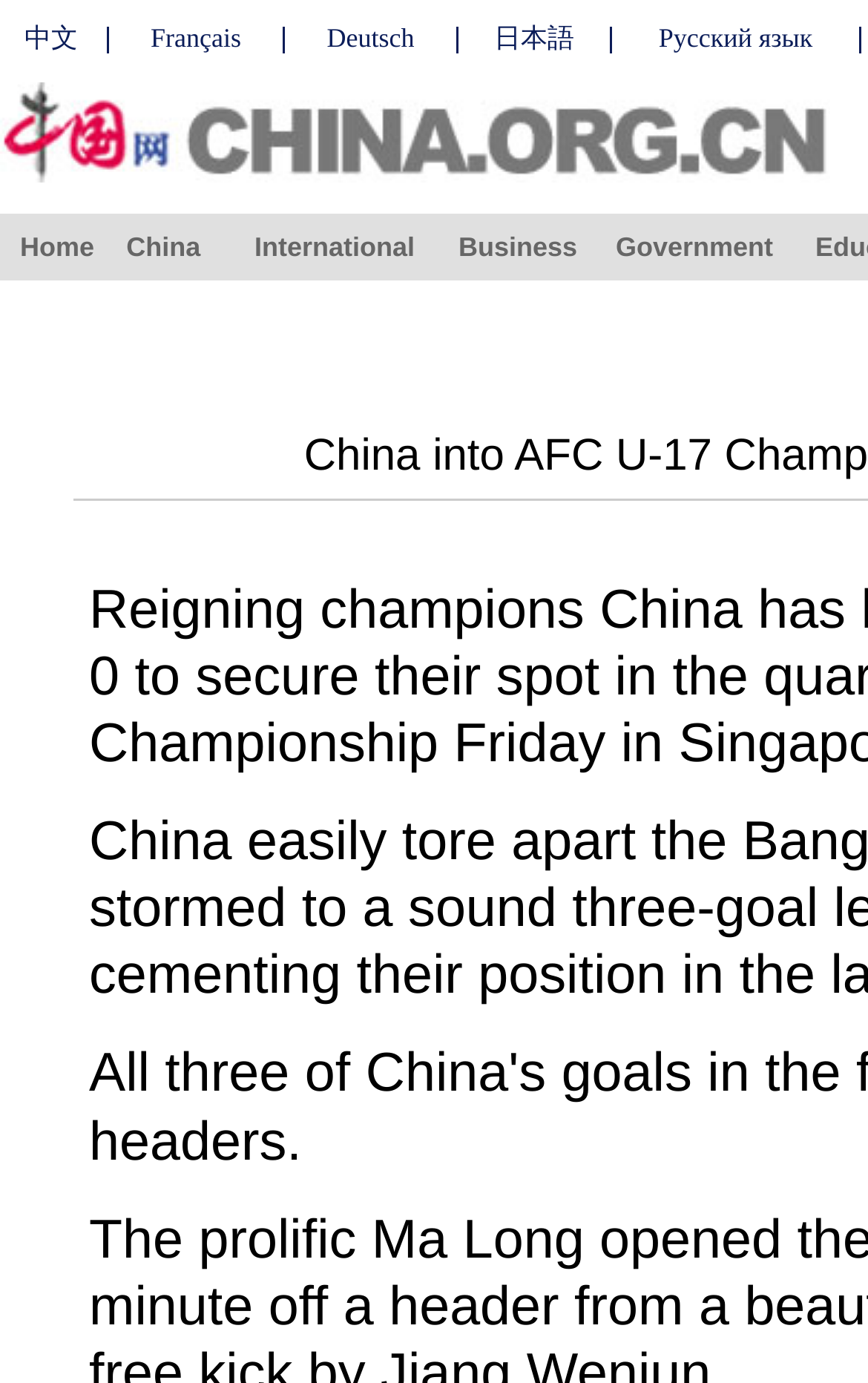Answer briefly with one word or phrase:
What is the main topic of this webpage?

News or articles